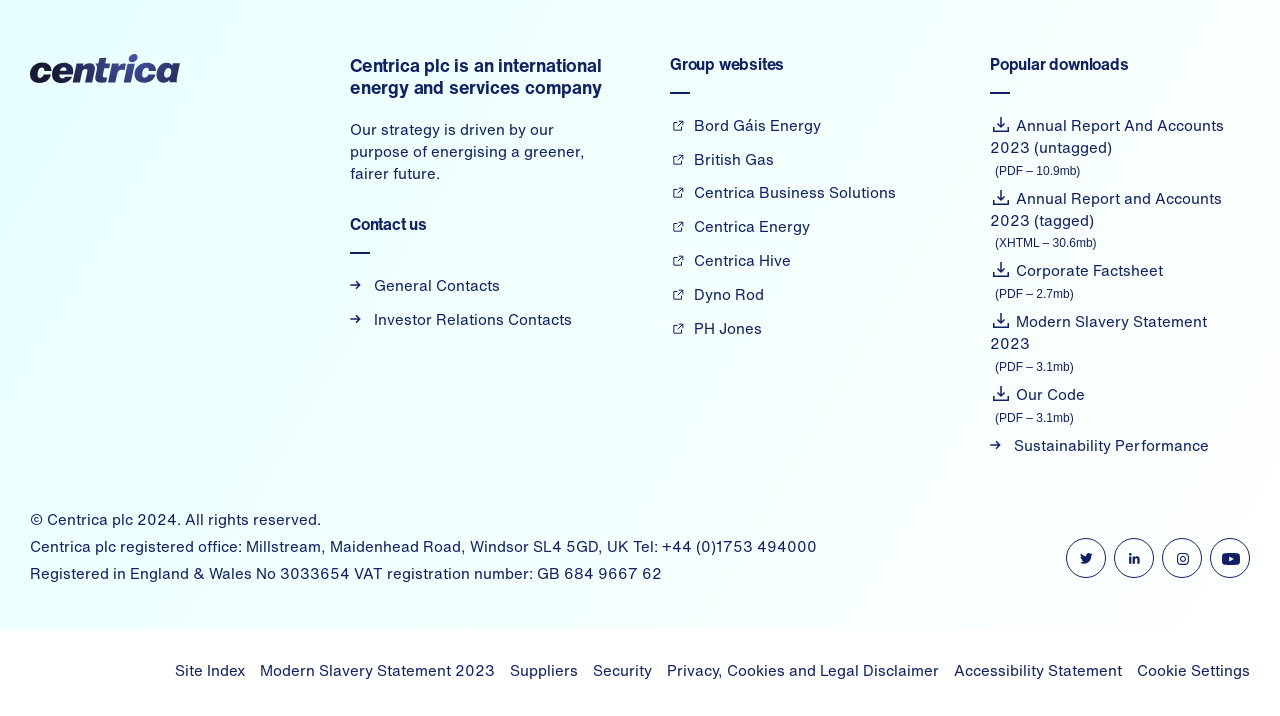Determine the bounding box coordinates for the area that should be clicked to carry out the following instruction: "View Site Index".

[0.137, 0.92, 0.191, 0.951]